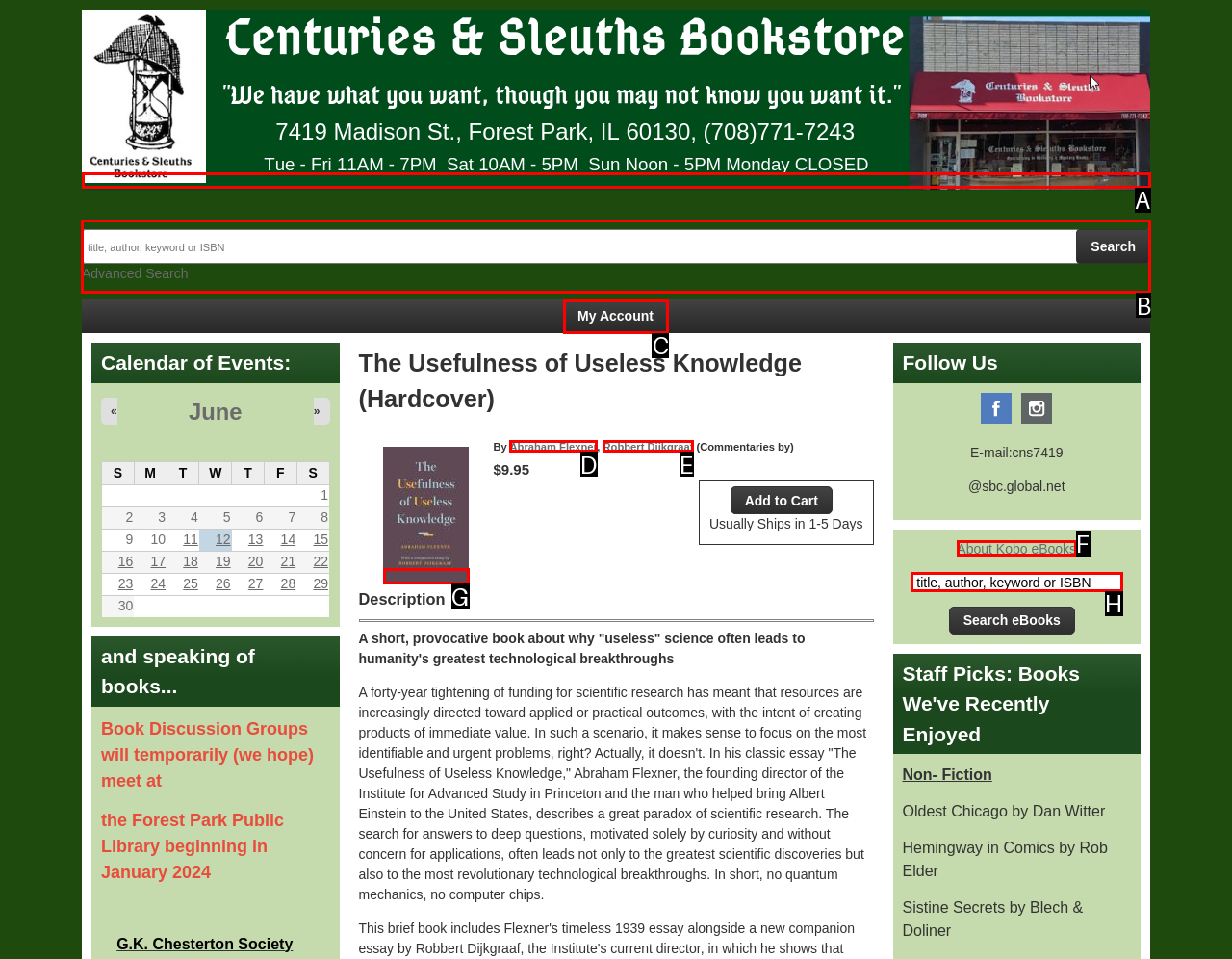Pick the option that should be clicked to perform the following task: Search for a book
Answer with the letter of the selected option from the available choices.

B